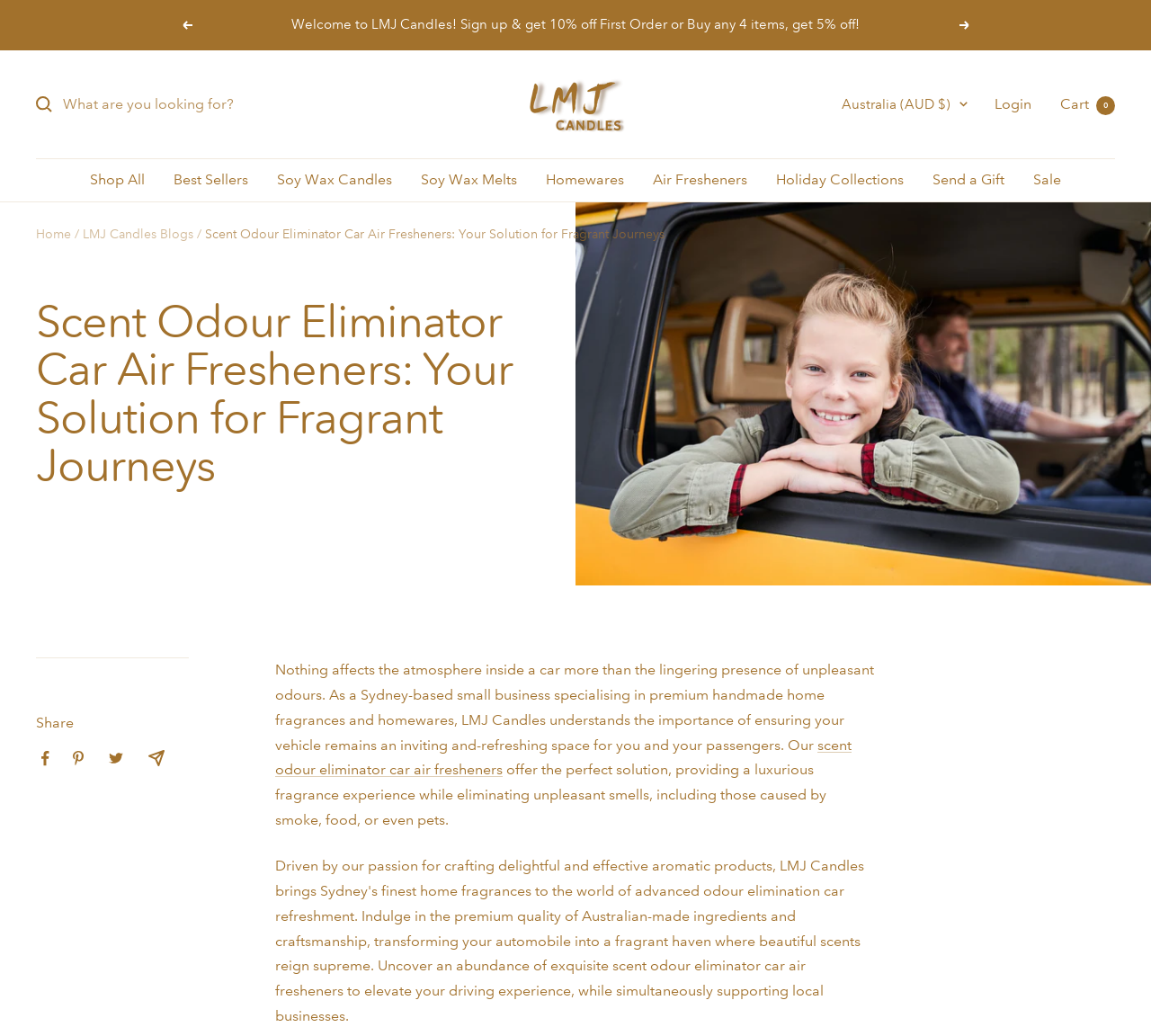Identify the bounding box coordinates for the element you need to click to achieve the following task: "View the product information". Provide the bounding box coordinates as four float numbers between 0 and 1, in the form [left, top, right, bottom].

None